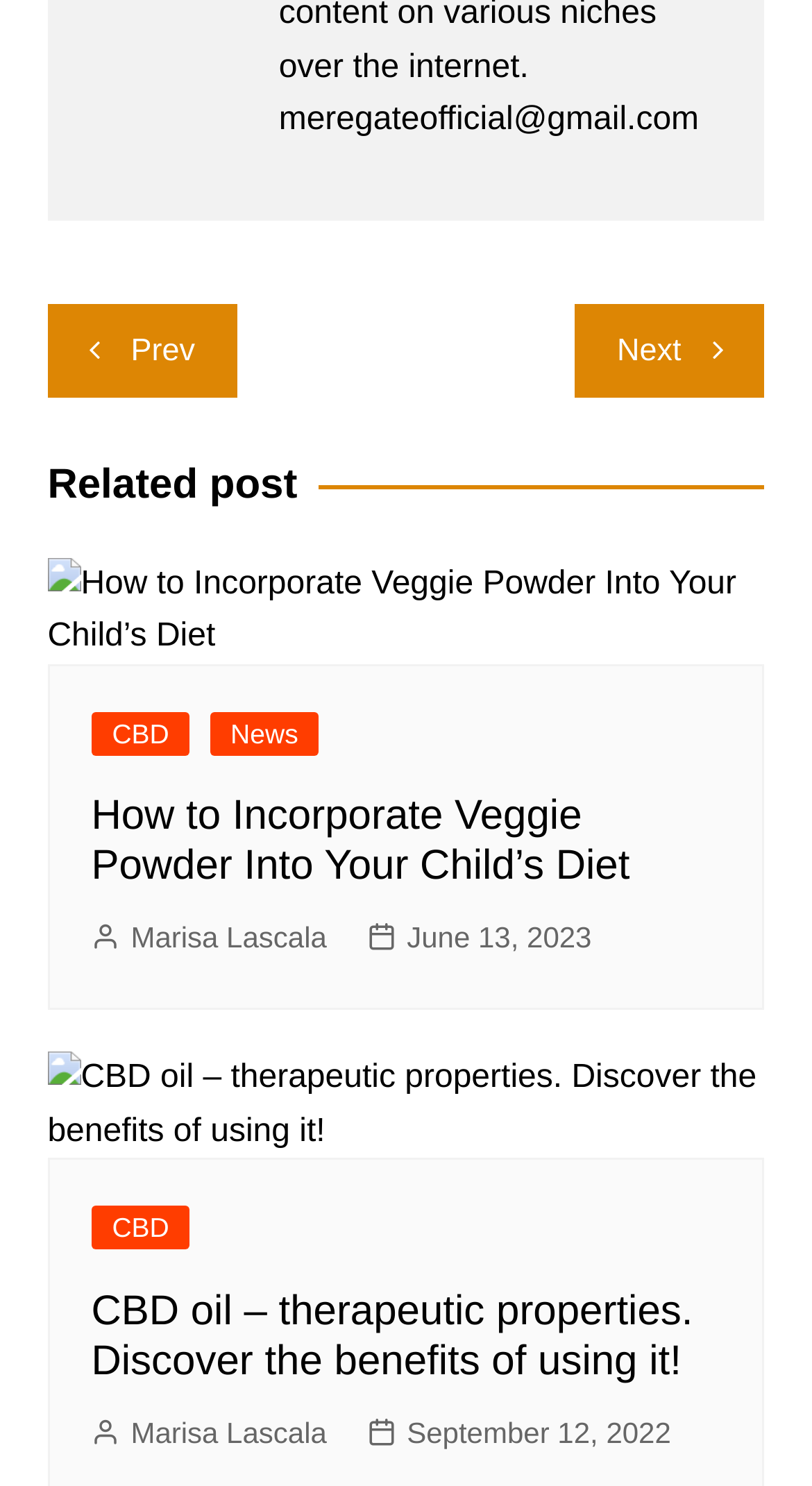What is the main subject of the second image? Please answer the question using a single word or phrase based on the image.

CBD oil